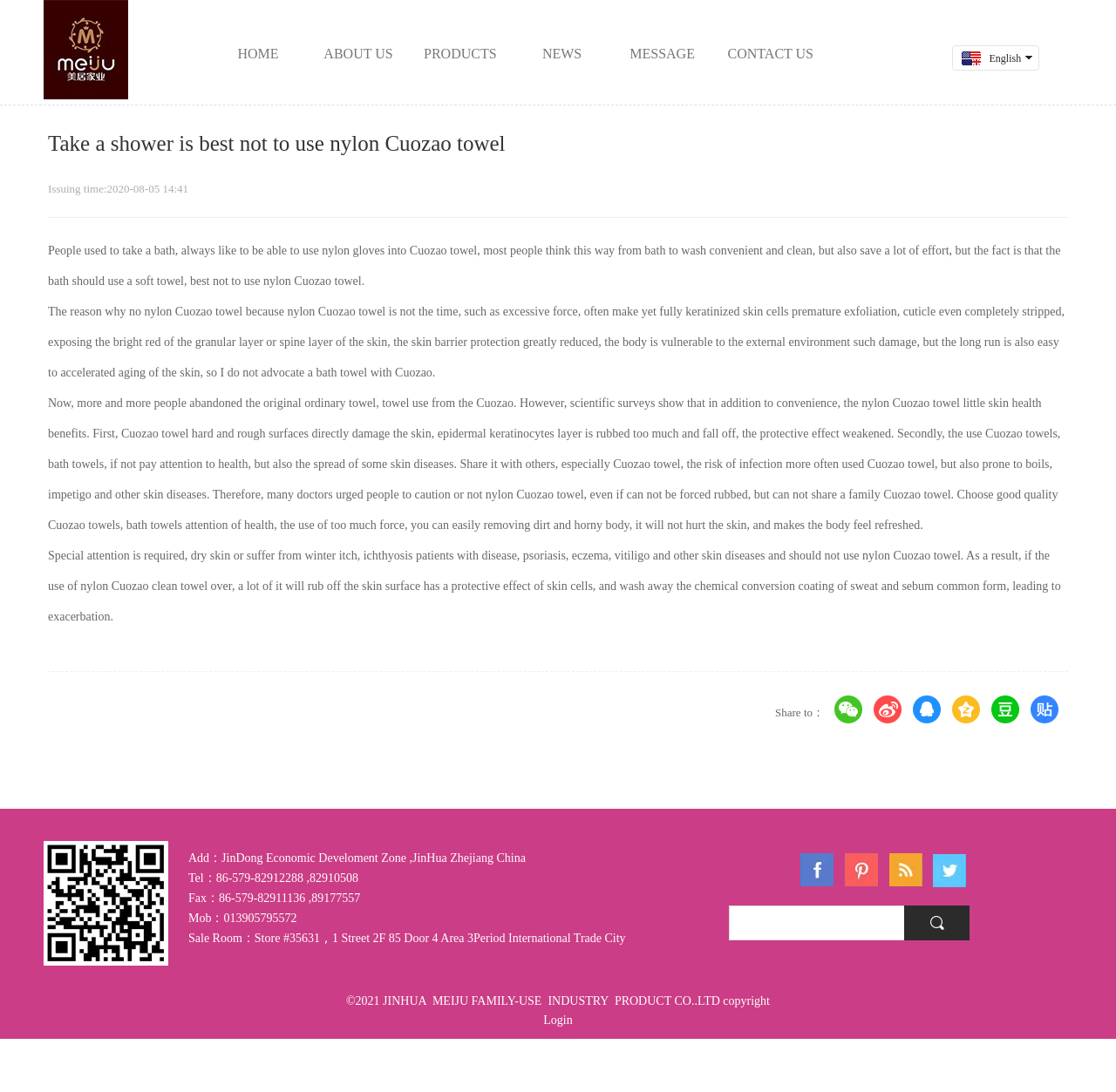Identify the bounding box coordinates for the region of the element that should be clicked to carry out the instruction: "Switch to English". The bounding box coordinates should be four float numbers between 0 and 1, i.e., [left, top, right, bottom].

[0.862, 0.047, 0.915, 0.059]